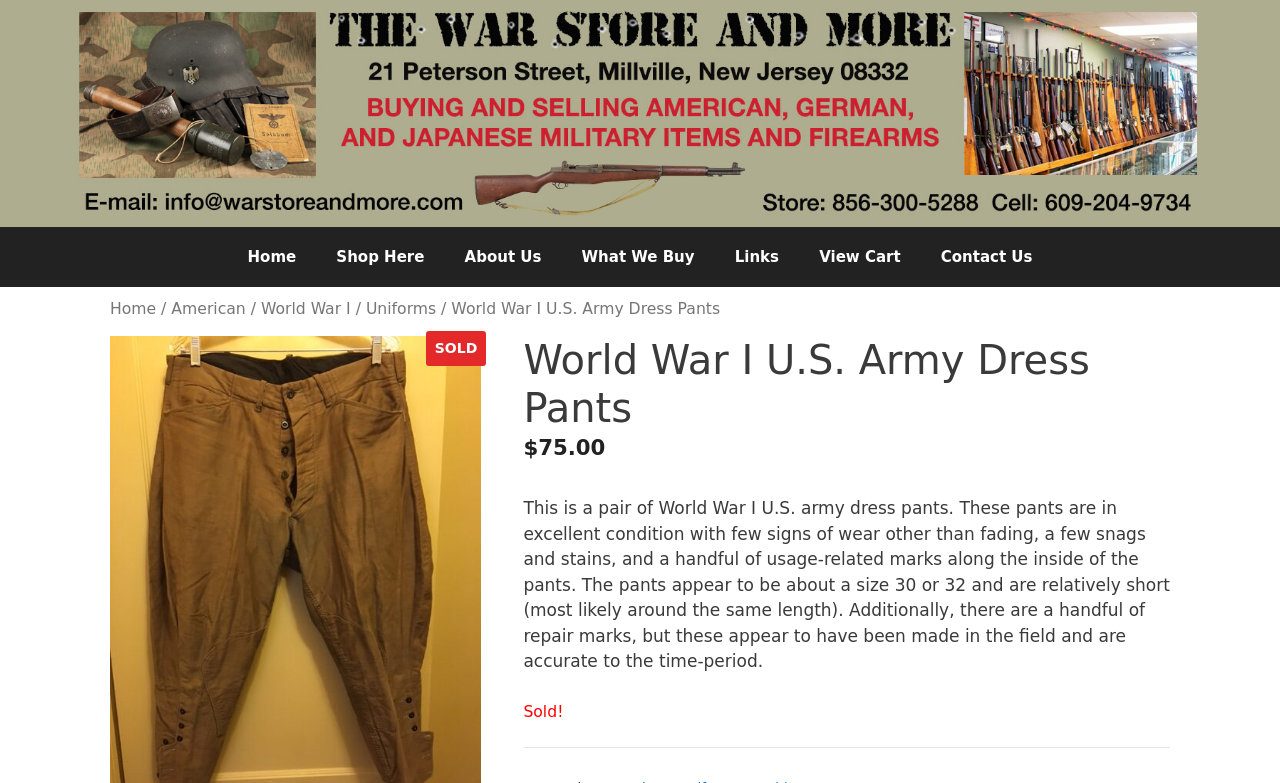Explain the webpage in detail.

The webpage is about World War I U.S. Army Dress Pants, specifically a pair of pants for sale. At the top of the page, there is a banner with the site's name, "The War Store and More – Military Antiques & Firearms, LLC", accompanied by an image of the same name. Below the banner, there is a primary navigation menu with seven links: "Home", "Shop Here", "About Us", "What We Buy", "Links", "View Cart", and "Contact Us".

Below the navigation menu, there is a breadcrumb navigation section, which shows the path from "Home" to "American" to "World War I" to "Uniforms" and finally to "World War I U.S. Army Dress Pants". 

The main content of the page is focused on the World War I U.S. Army Dress Pants, with a heading that matches the page title. The price of the pants, $75.00, is displayed prominently. There is a detailed description of the pants, mentioning their condition, size, and features. The description also notes that the pants are sold. Above the description, there is a "SOLD" label, and below the description, there is a "Sold!" label.